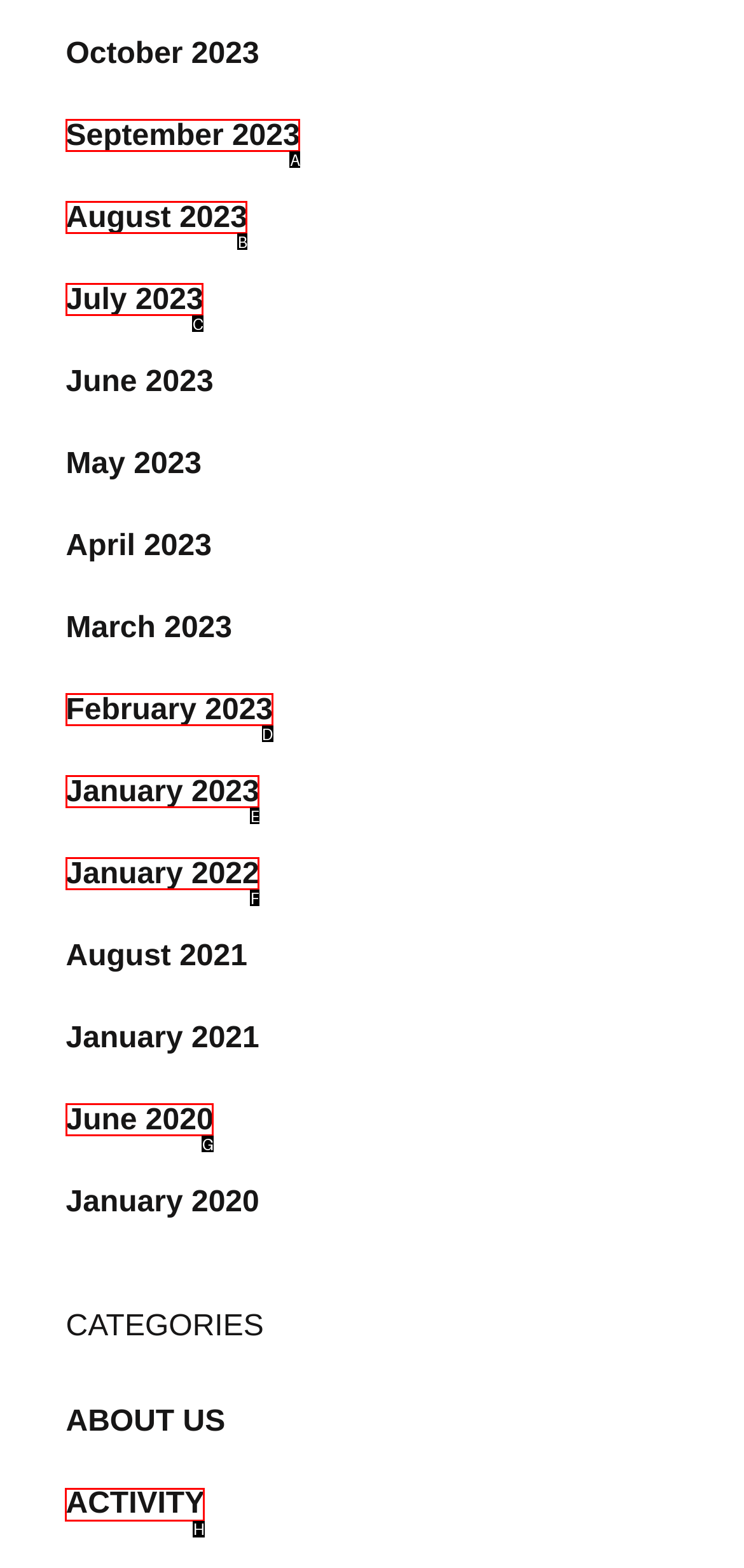Choose the correct UI element to click for this task: check ACTIVITY Answer using the letter from the given choices.

H